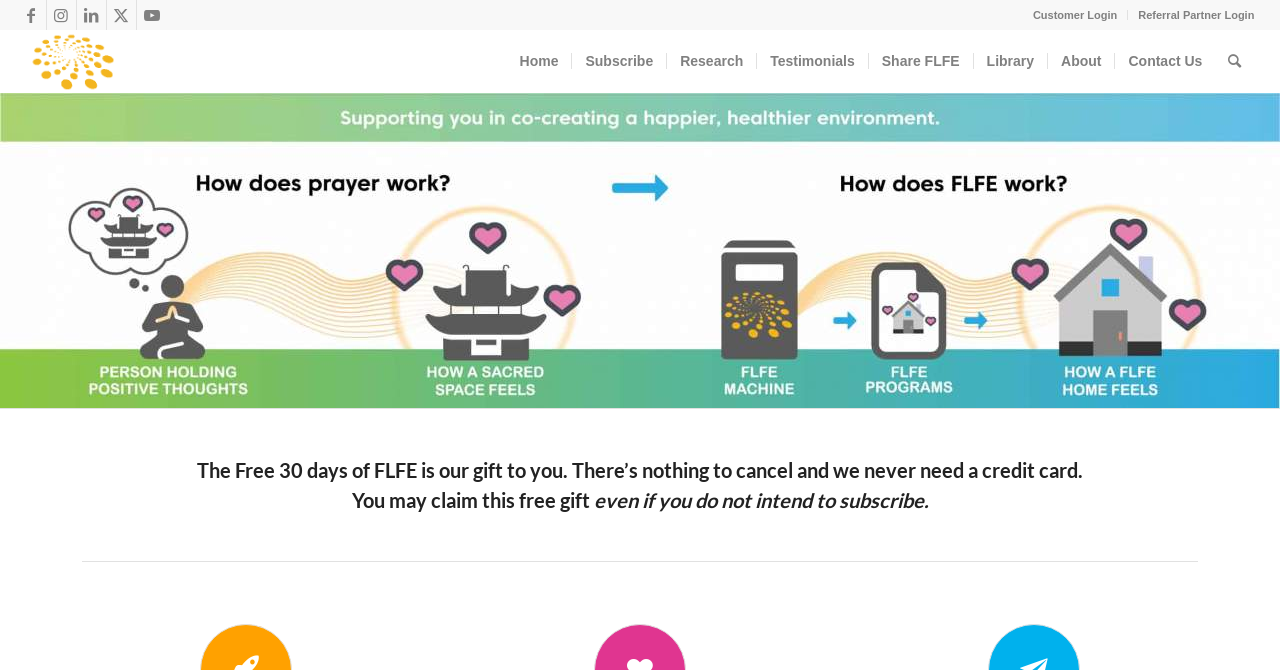Carefully observe the image and respond to the question with a detailed answer:
How many social media links are at the top?

There are five social media links at the top of the webpage, which are links to Facebook, Instagram, LinkedIn, X, and Youtube, with bounding box coordinates of [0.013, 0.0, 0.036, 0.045], [0.036, 0.0, 0.059, 0.045], [0.06, 0.0, 0.082, 0.045], [0.083, 0.0, 0.106, 0.045], and [0.107, 0.0, 0.13, 0.045] respectively.